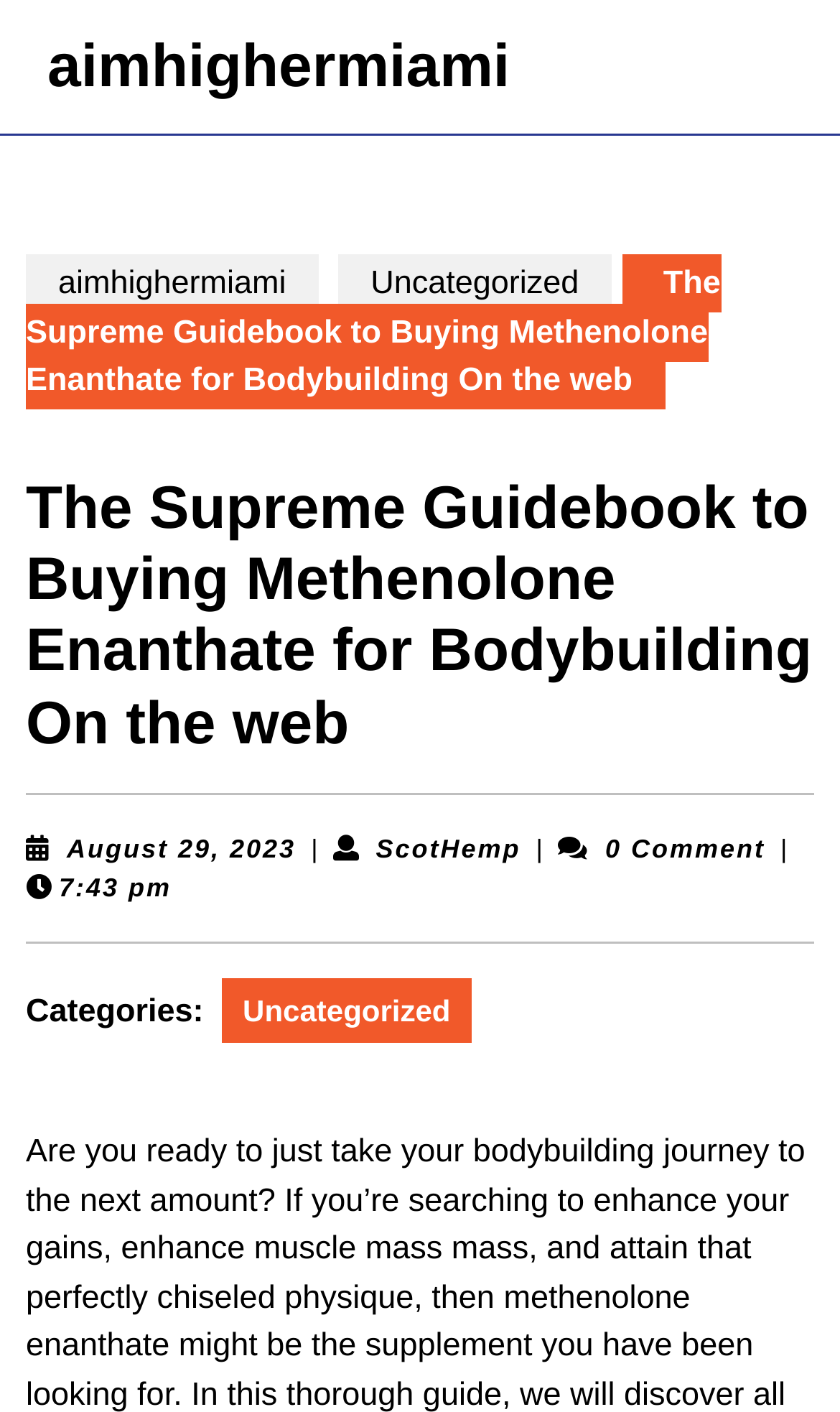Provide a thorough description of the webpage's content and layout.

The webpage appears to be a blog post or article about buying Methenolone Enanthate for bodybuilding online. At the top left of the page, there is a link to "aimhighermiami", which is likely the website's logo or brand name. Below this, there is a horizontal separator line.

The main title of the article, "The Supreme Guidebook to Buying Methenolone Enanthate for Bodybuilding On the web", is prominently displayed in a large font size, taking up most of the top section of the page. Below the title, there is a horizontal separator line, followed by a section with links to the author's name, "ScotHemp", and the date of publication, "August 29, 2023". There is also a text indicating "0 Comment" and the time of publication, "7:43 pm".

On the right side of the page, there is a section with links to categories, including "Uncategorized". There are two instances of the "Uncategorized" link, one at the top right and another below the main title. The page has a total of five links, including the two instances of "aimhighermiami" and "Uncategorized", as well as the link to the author's name.